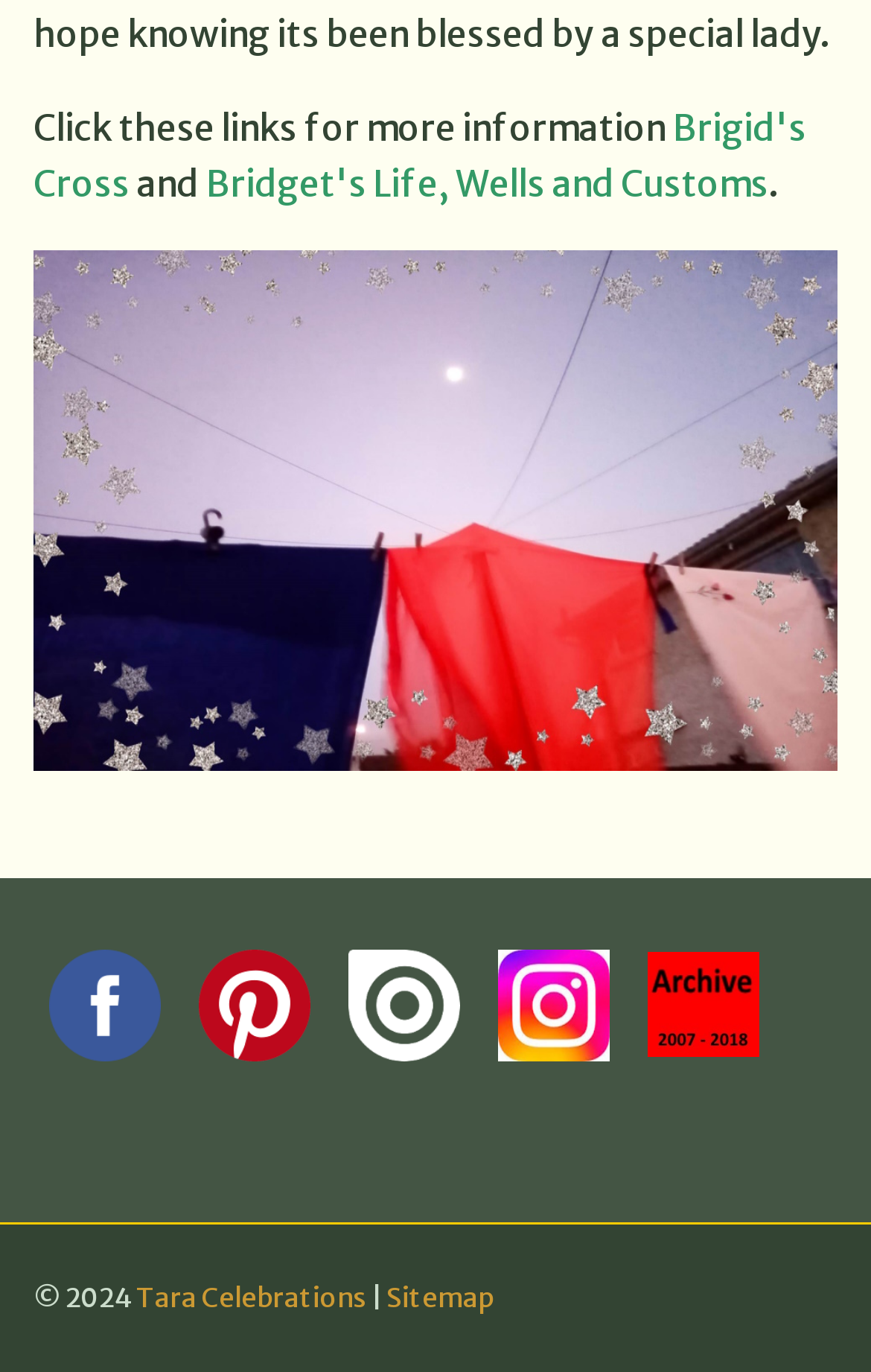Identify the bounding box coordinates for the element that needs to be clicked to fulfill this instruction: "View Sitemap". Provide the coordinates in the format of four float numbers between 0 and 1: [left, top, right, bottom].

[0.444, 0.933, 0.567, 0.957]